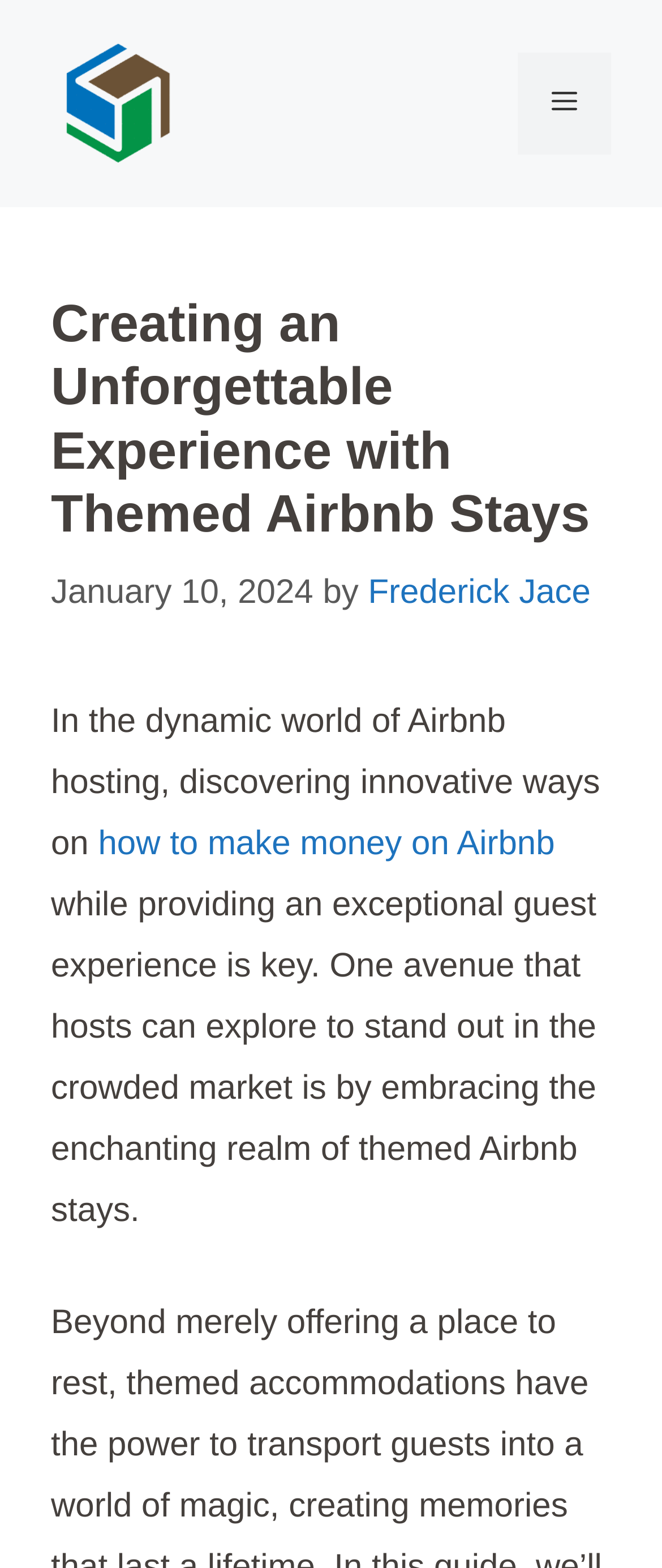What is the date of the article?
Please answer using one word or phrase, based on the screenshot.

January 10, 2024